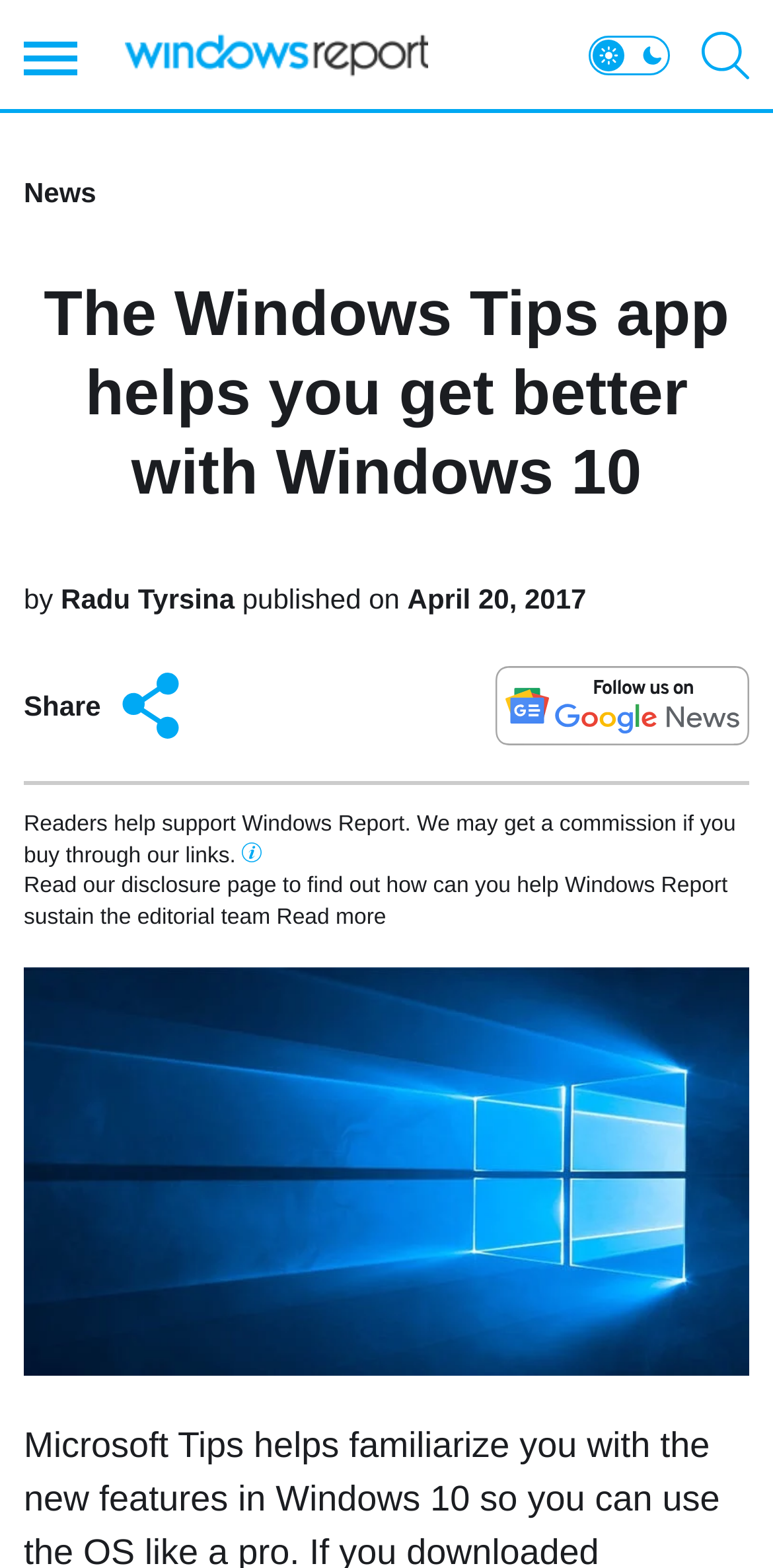What is the purpose of the button with the share icon? Analyze the screenshot and reply with just one word or a short phrase.

Share